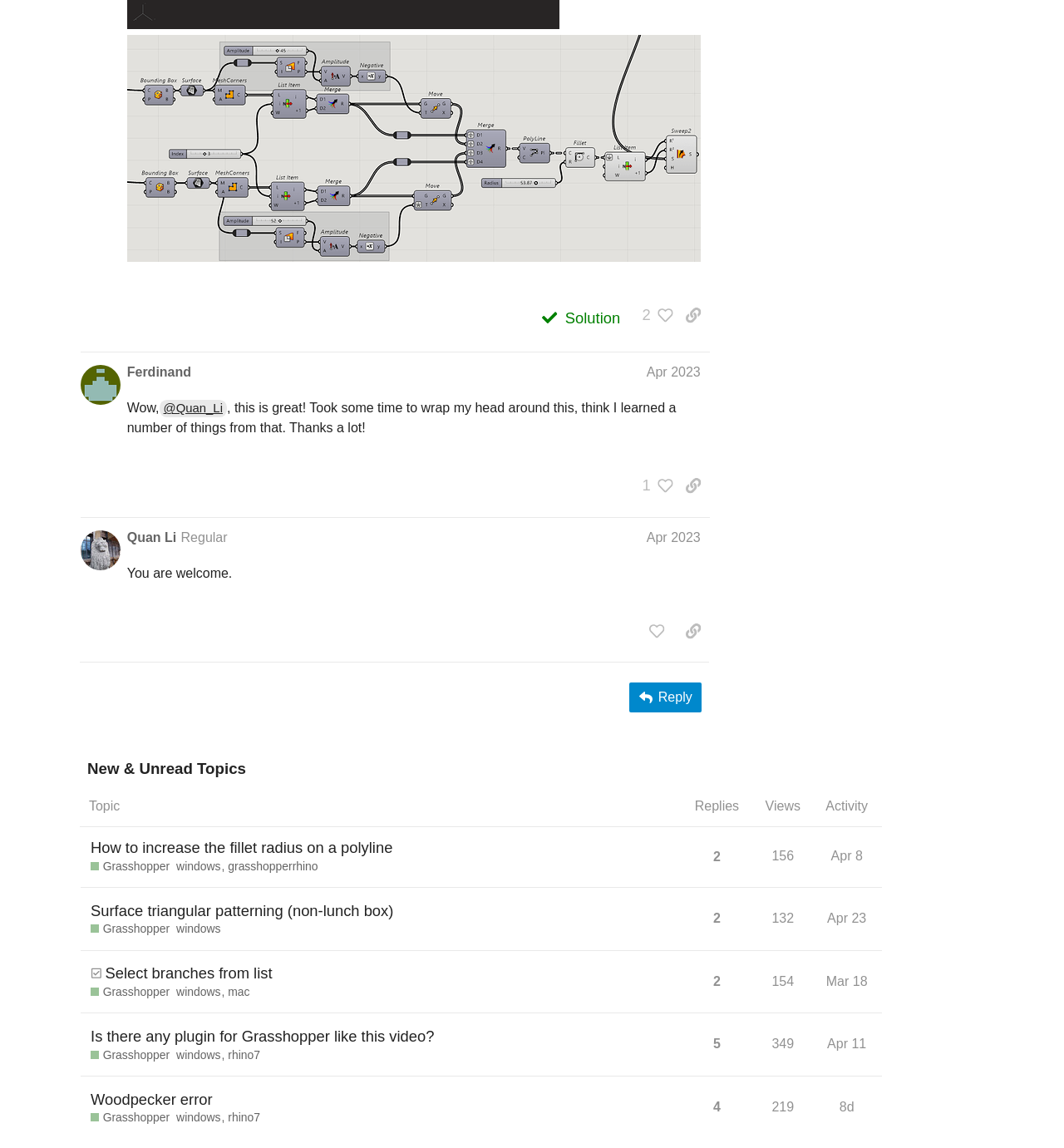Find the bounding box of the UI element described as follows: "Quan Li".

[0.119, 0.46, 0.166, 0.477]